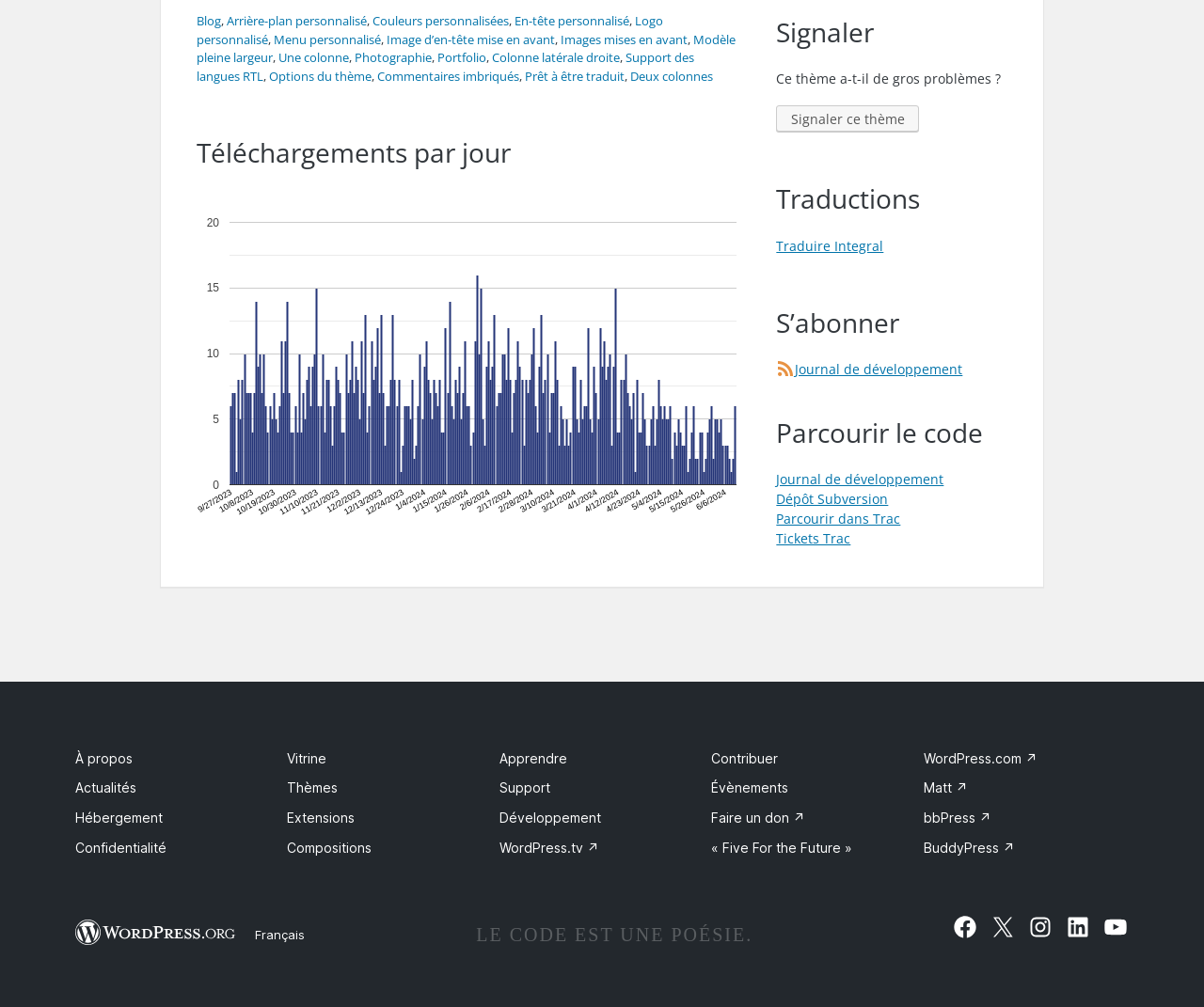How many columns are available in the theme?
Using the visual information, answer the question in a single word or phrase.

Two or one